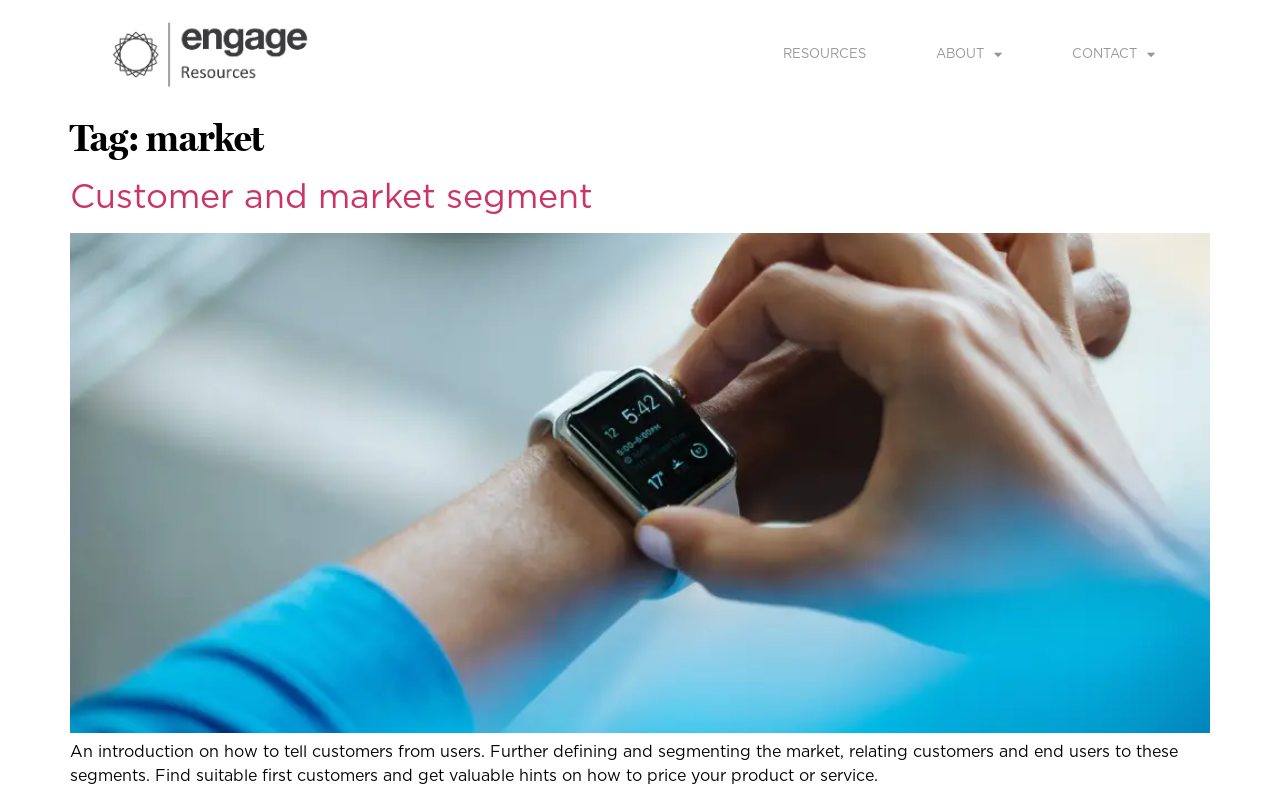Please find the bounding box coordinates (top-left x, top-left y, bottom-right x, bottom-right y) in the screenshot for the UI element described as follows: parent_node: Customer and market segment

[0.055, 0.903, 0.945, 0.927]